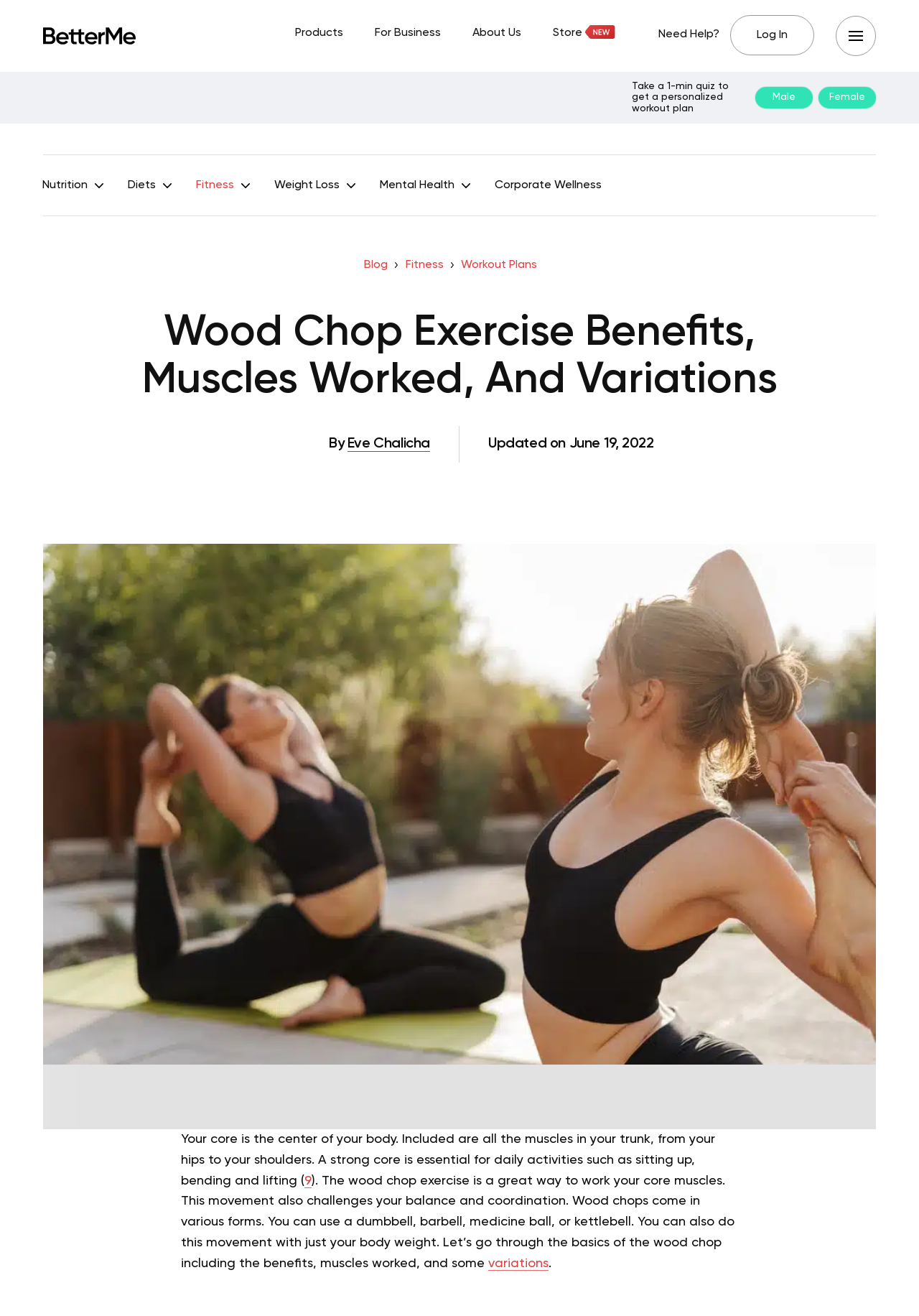Please extract the title of the webpage.

Wood Chop Exercise Benefits, Muscles Worked, And Variations